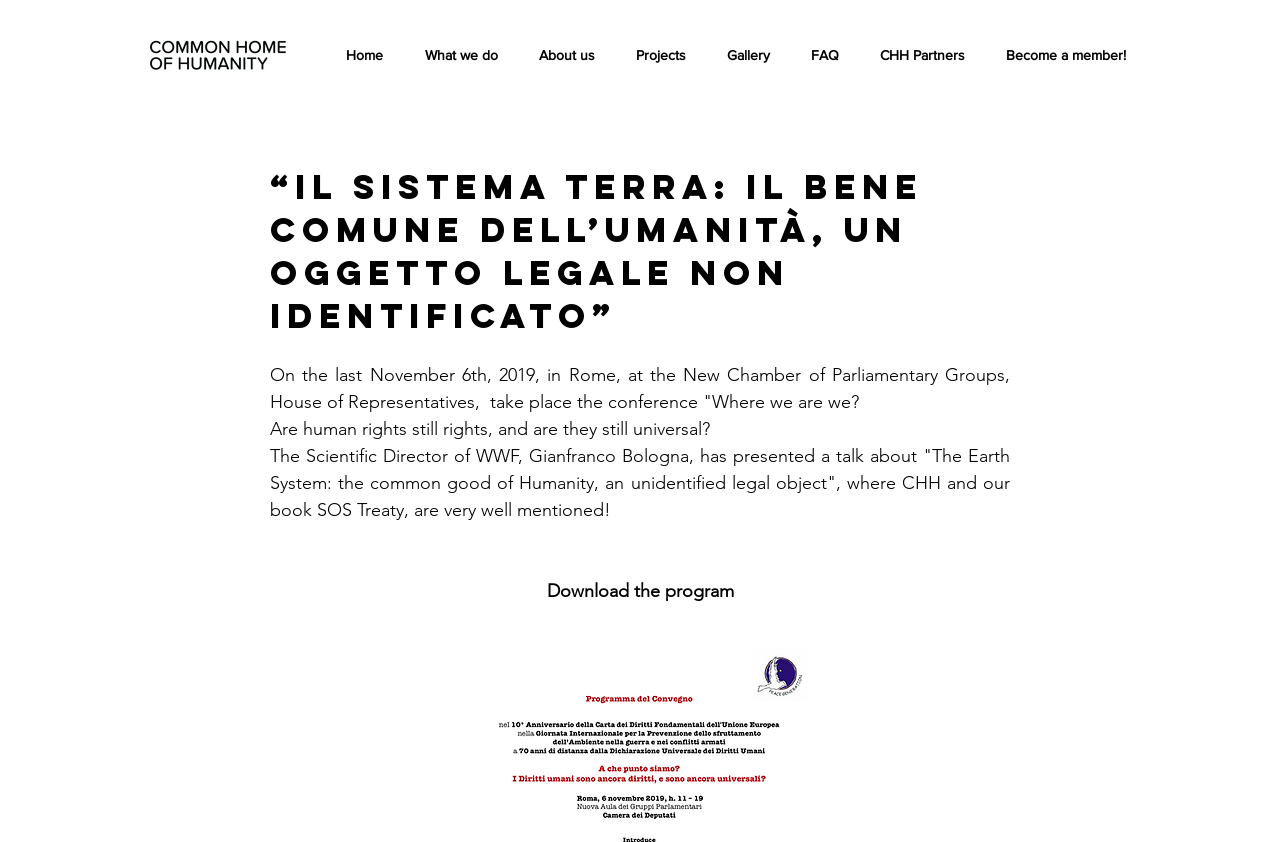Please provide the bounding box coordinates for the element that needs to be clicked to perform the following instruction: "Download the program". The coordinates should be given as four float numbers between 0 and 1, i.e., [left, top, right, bottom].

[0.427, 0.689, 0.573, 0.715]